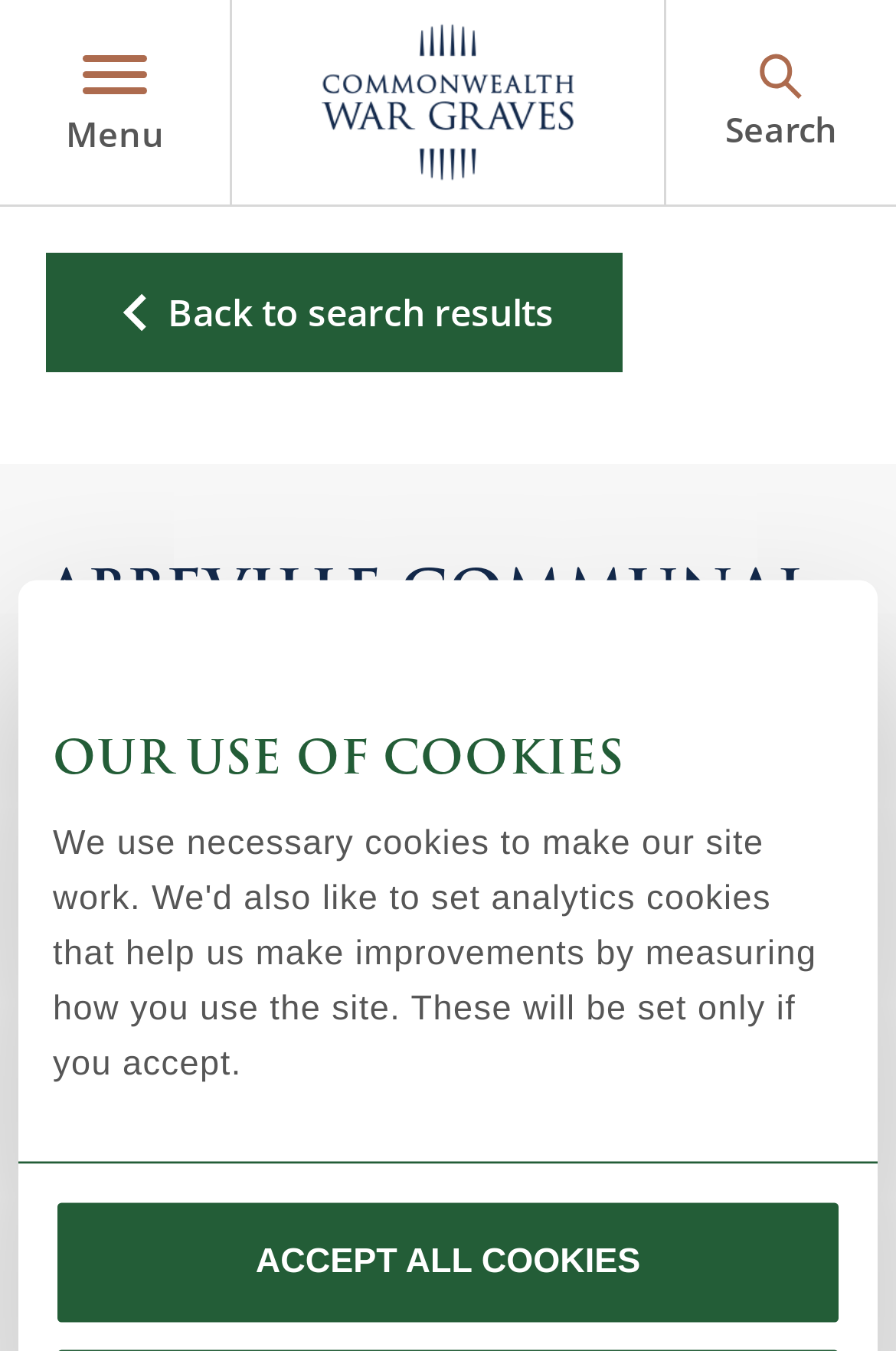Given the element description Accessibility Statement, predict the bounding box coordinates for the UI element in the webpage screenshot. The format should be (top-left x, top-left y, bottom-right x, bottom-right y), and the values should be between 0 and 1.

None